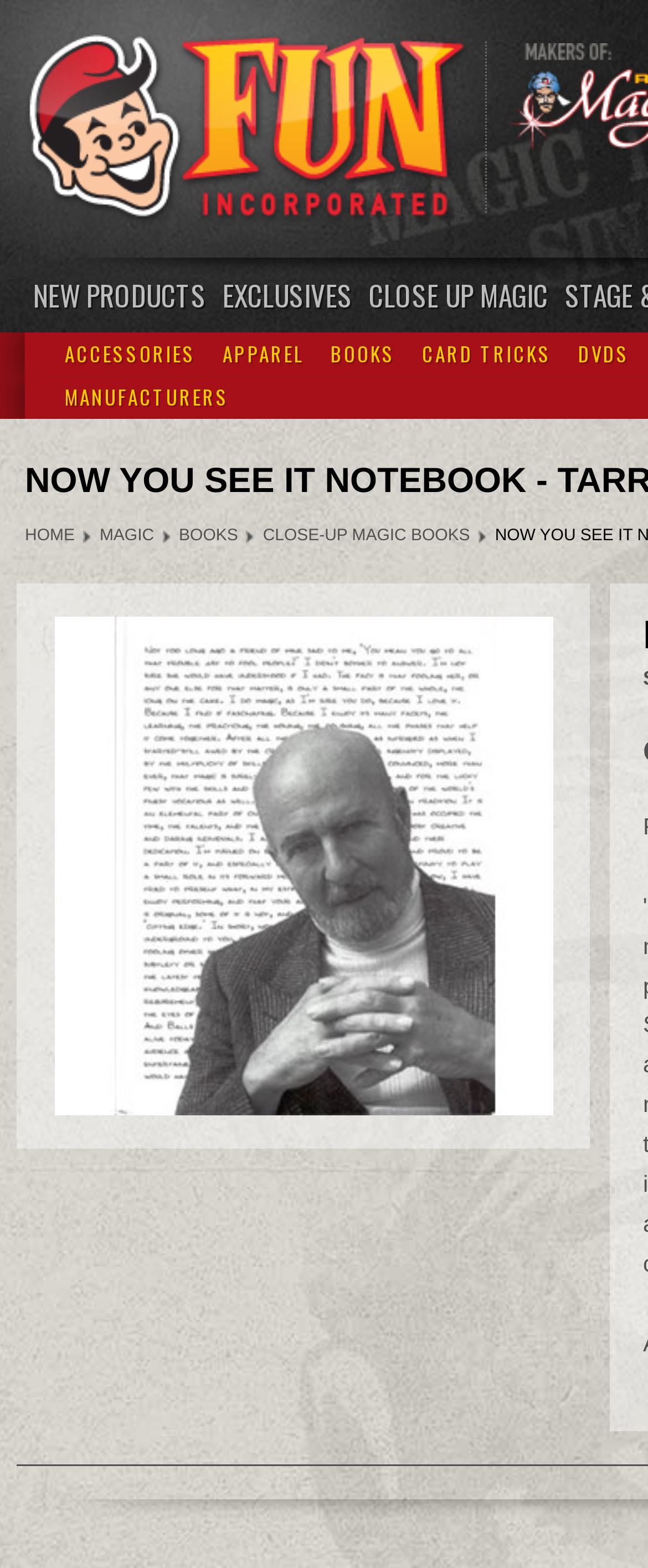Find the bounding box coordinates for the element that must be clicked to complete the instruction: "go to Fun Incorporated homepage". The coordinates should be four float numbers between 0 and 1, indicated as [left, top, right, bottom].

[0.038, 0.02, 0.728, 0.144]